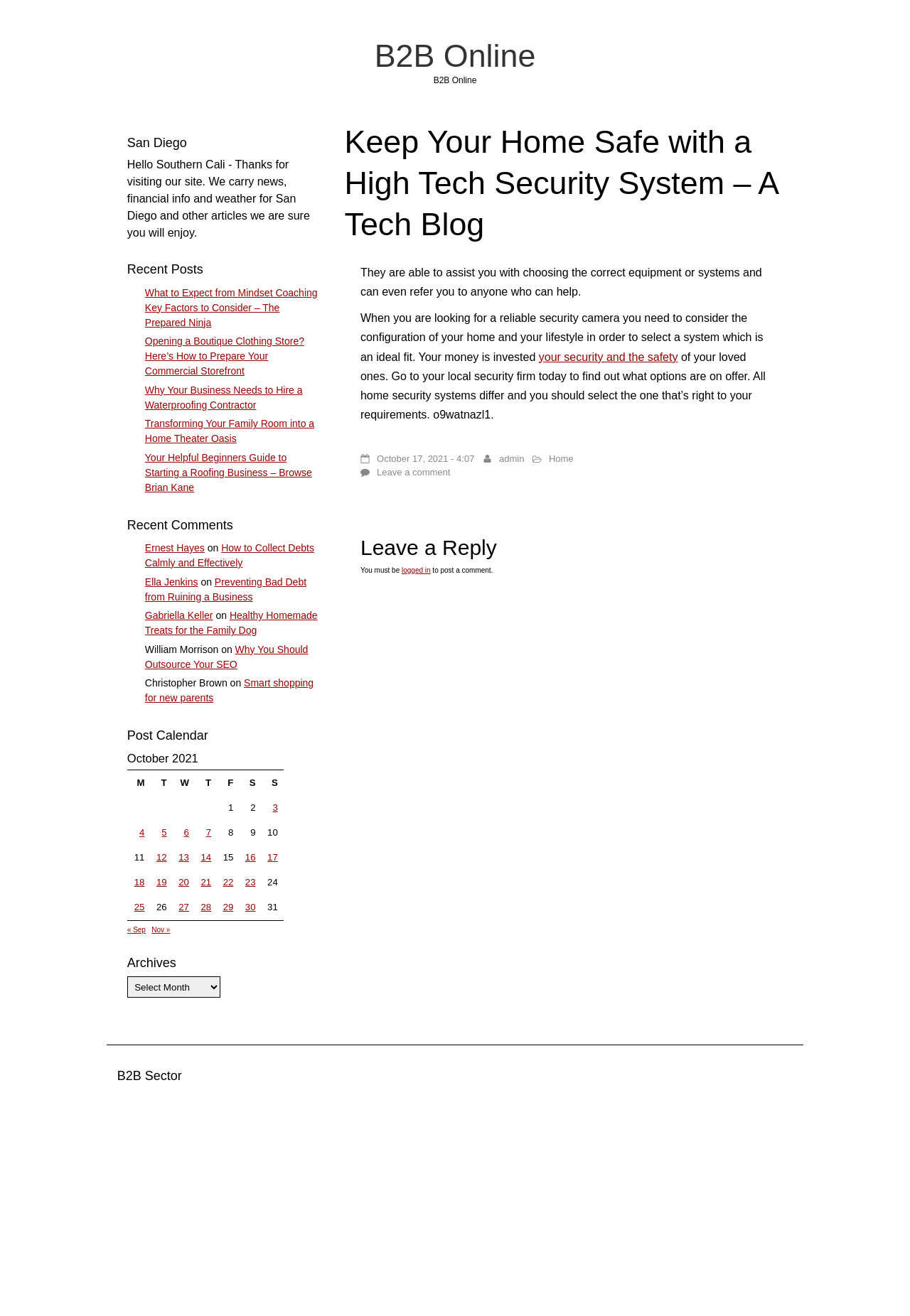What is the location mentioned in the sidebar?
Answer the question based on the image using a single word or a brief phrase.

San Diego